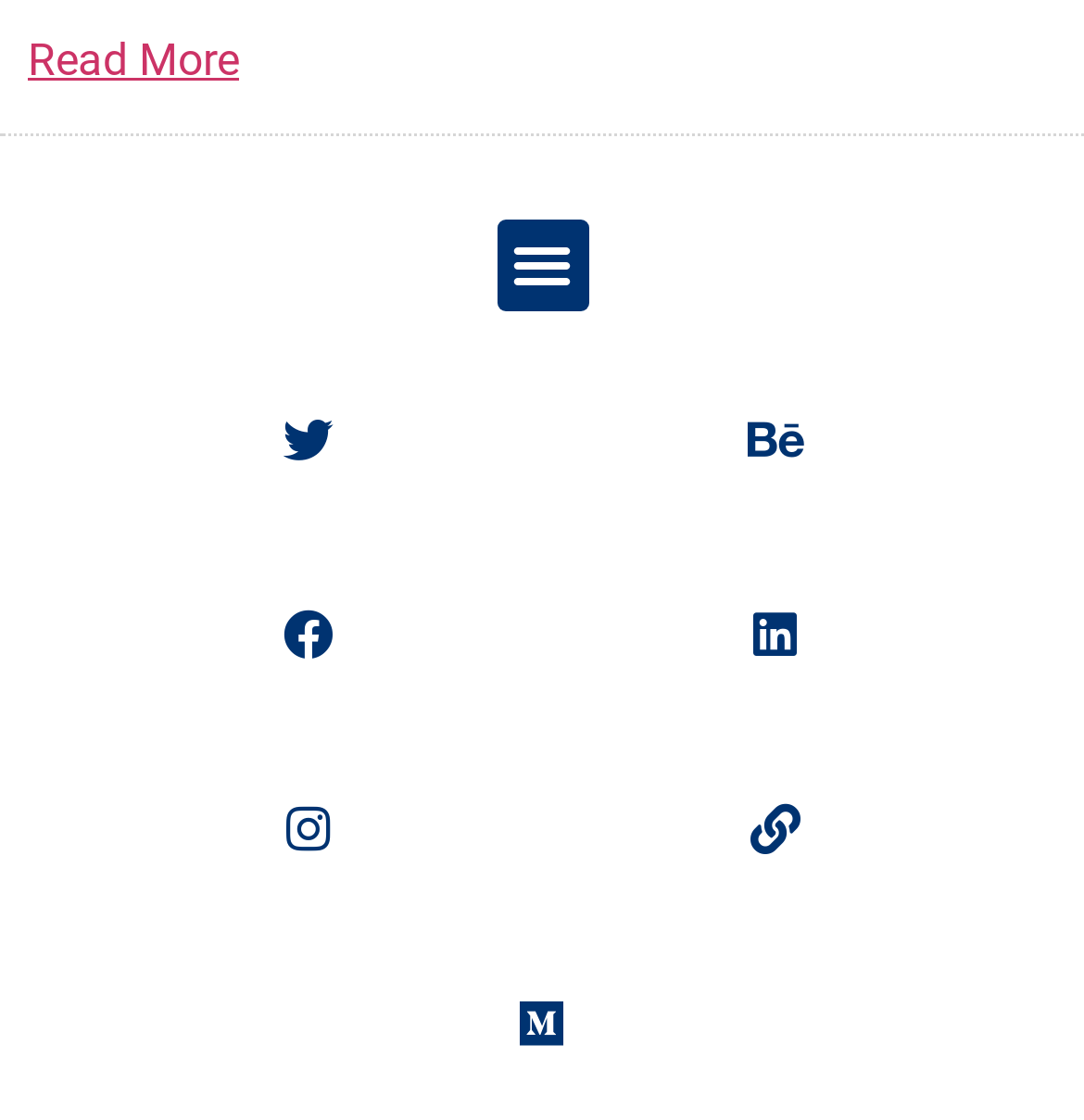Using the element description: "Behance", determine the bounding box coordinates for the specified UI element. The coordinates should be four float numbers between 0 and 1, [left, top, right, bottom].

[0.669, 0.347, 0.762, 0.437]